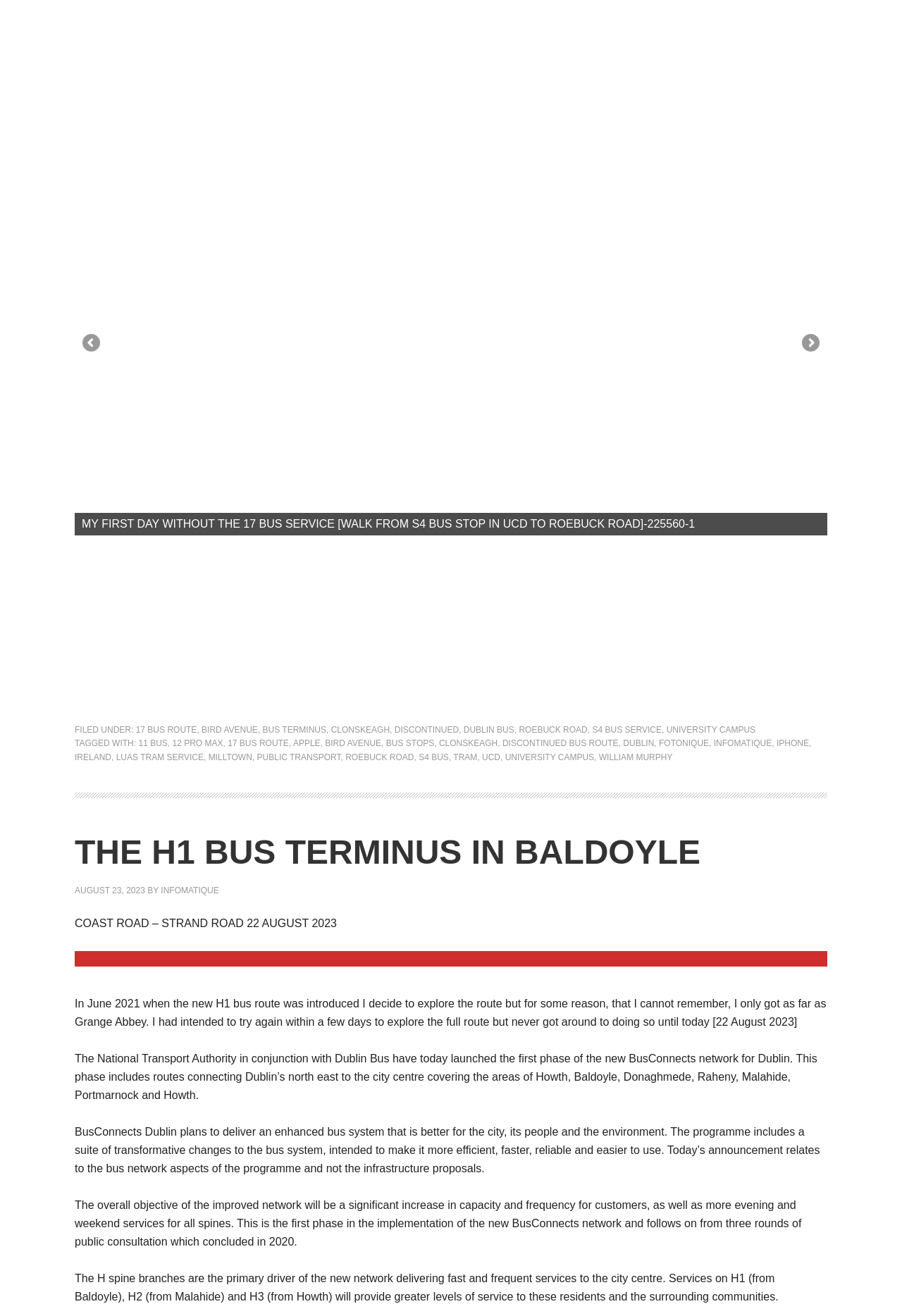Please determine the bounding box coordinates of the section I need to click to accomplish this instruction: "Click on 'Next'".

[0.886, 0.253, 0.909, 0.269]